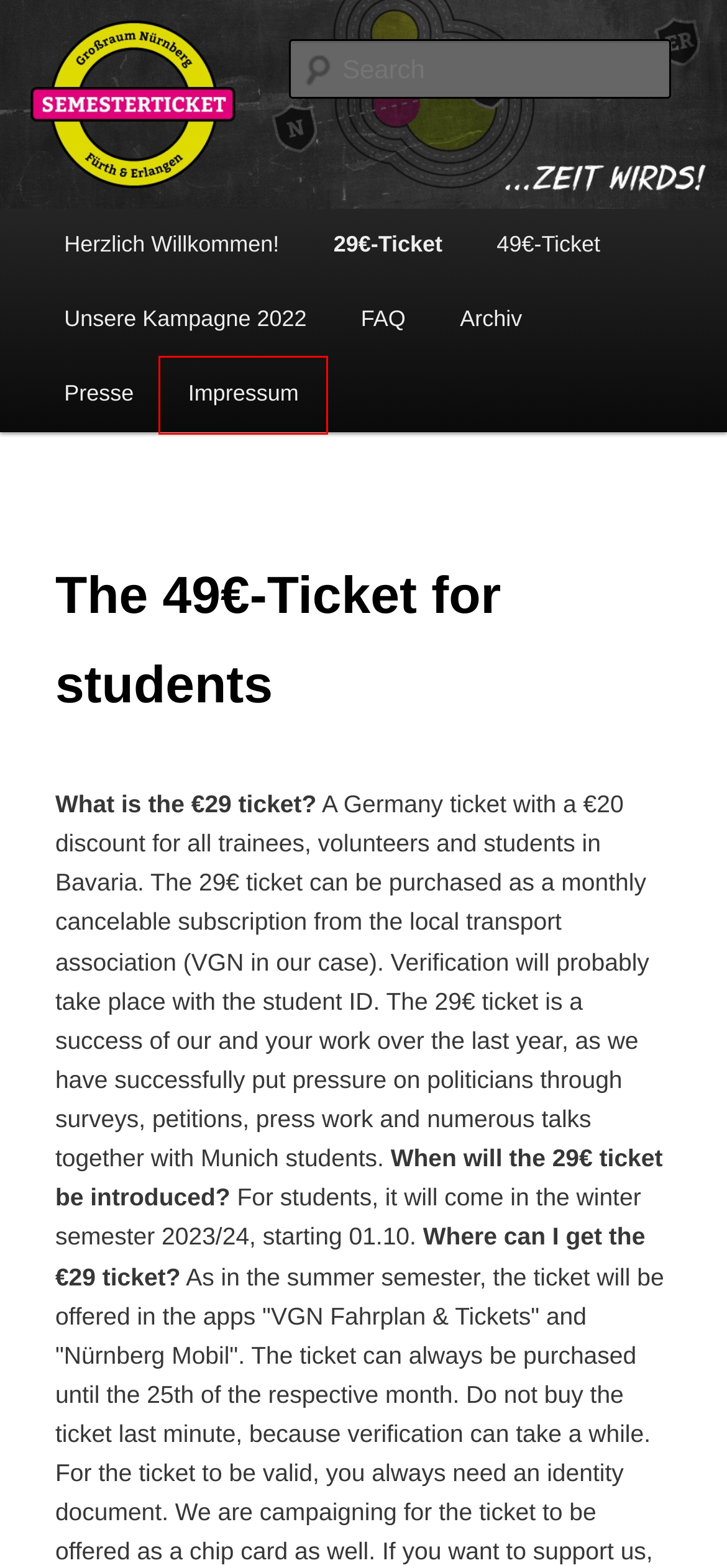Consider the screenshot of a webpage with a red bounding box and select the webpage description that best describes the new page that appears after clicking the element inside the red box. Here are the candidates:
A. Press | semesterticket.org
B. semesterticket.org | Semesterticket im Großraum Nürnberg
C. Blog Tool, Publishing Platform, and CMS – WordPress.org
D. FAQ | semesterticket.org
E. Our campaign for a 365€-Ticket for students | semesterticket.org
F. Impressum | semesterticket.org
G. Archiv | semesterticket.org
H. Umfrageergebnisse Semesterticket | semesterticket.org

F